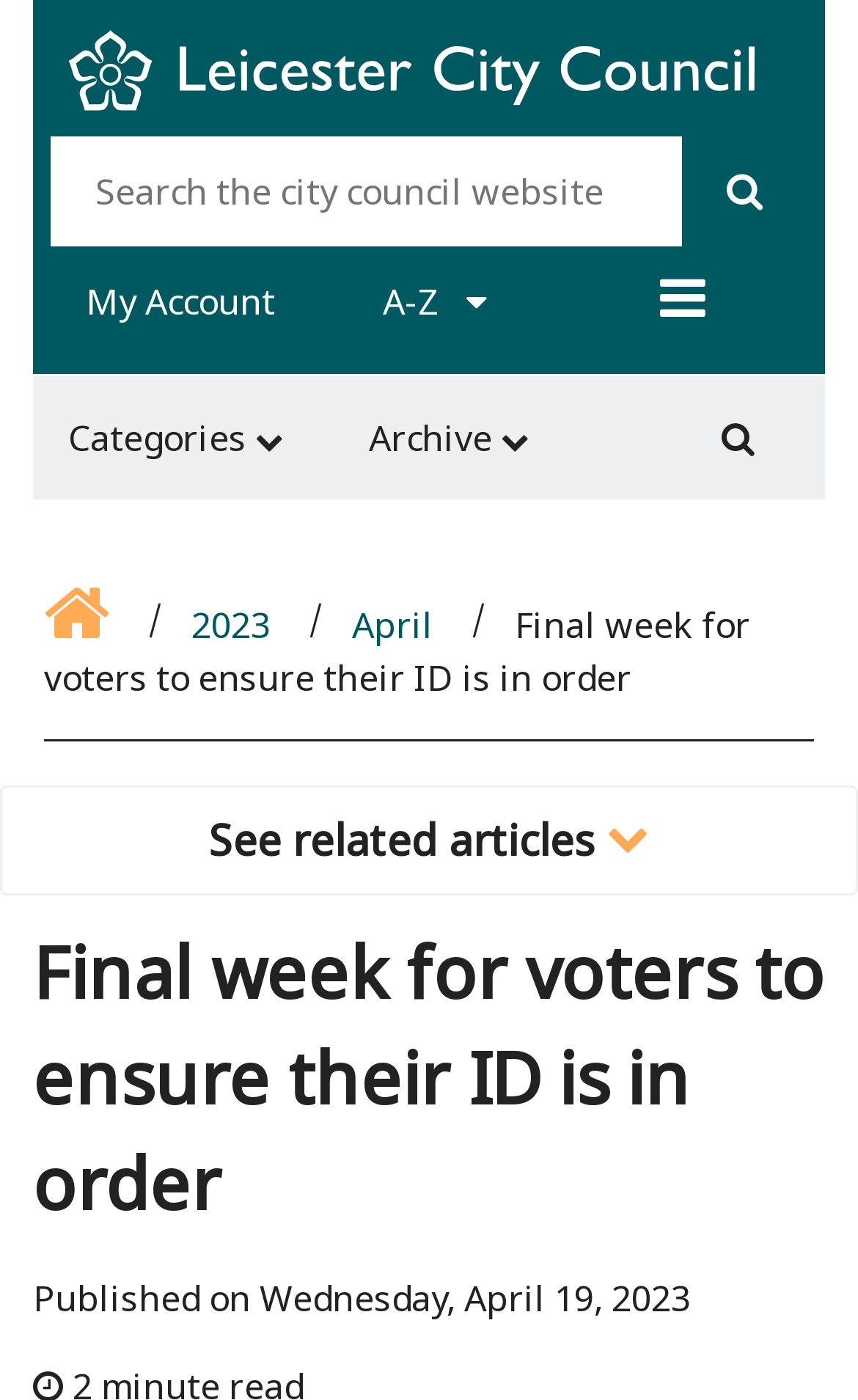Please answer the following query using a single word or phrase: 
What is the current page about?

Voters ensuring their ID is in order